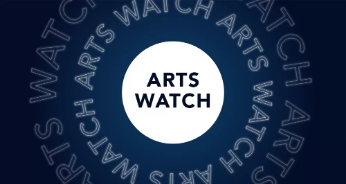Create an extensive caption that includes all significant details of the image.

The image features a visually striking design that emphasizes the phrase "ARTS WATCH" in a circular arrangement. The central text is bold and prominent, surrounded by slightly faded, repeating instances of the same phrase, creating a dynamic and engaging visual effect. The background is a deep blue, enhancing the contrast with the white text and adding a sense of depth to the composition. This design likely serves to capture attention and convey a theme related to the arts, possibly as part of a promotional graphic for an event like the Vancouver Taiwanese Film Festival. The repetitive pattern invites viewers to explore further, making it a compelling element for artistic or cultural discussions.